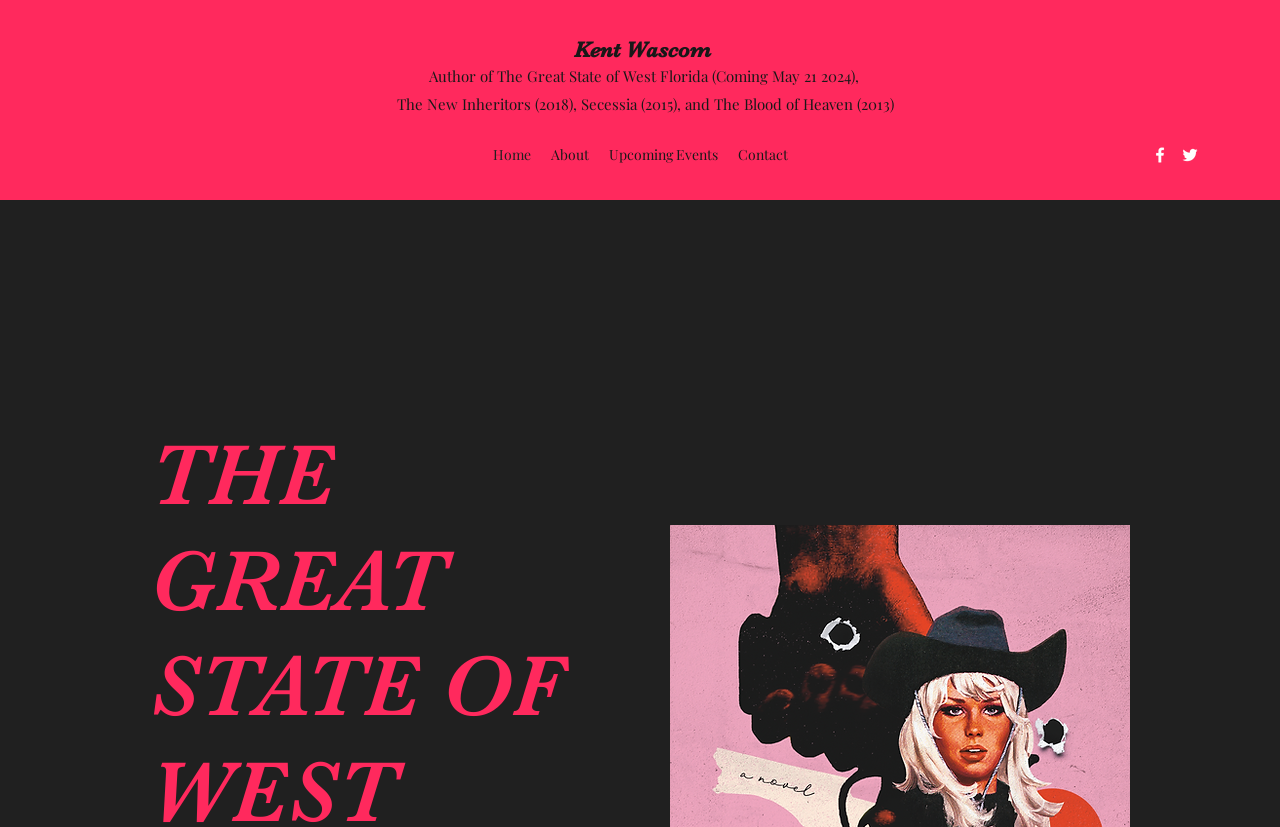Using the provided element description "Kent Wascom", determine the bounding box coordinates of the UI element.

[0.448, 0.045, 0.555, 0.075]